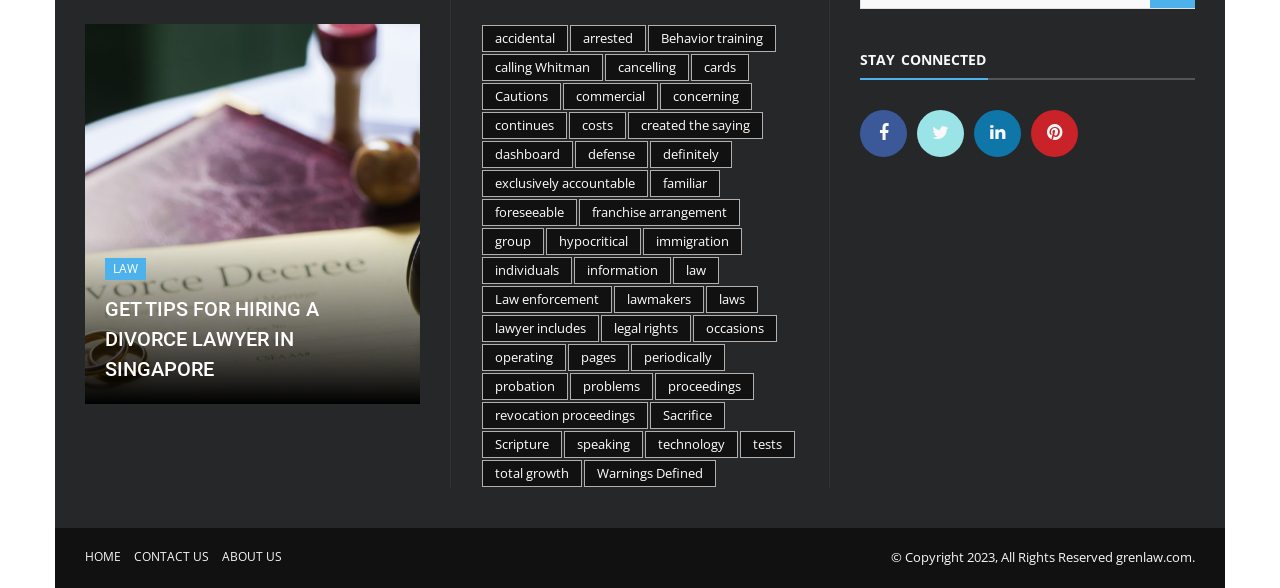Please specify the bounding box coordinates of the clickable region to carry out the following instruction: "Click on the Facebook icon". The coordinates should be four float numbers between 0 and 1, in the format [left, top, right, bottom].

[0.672, 0.187, 0.709, 0.267]